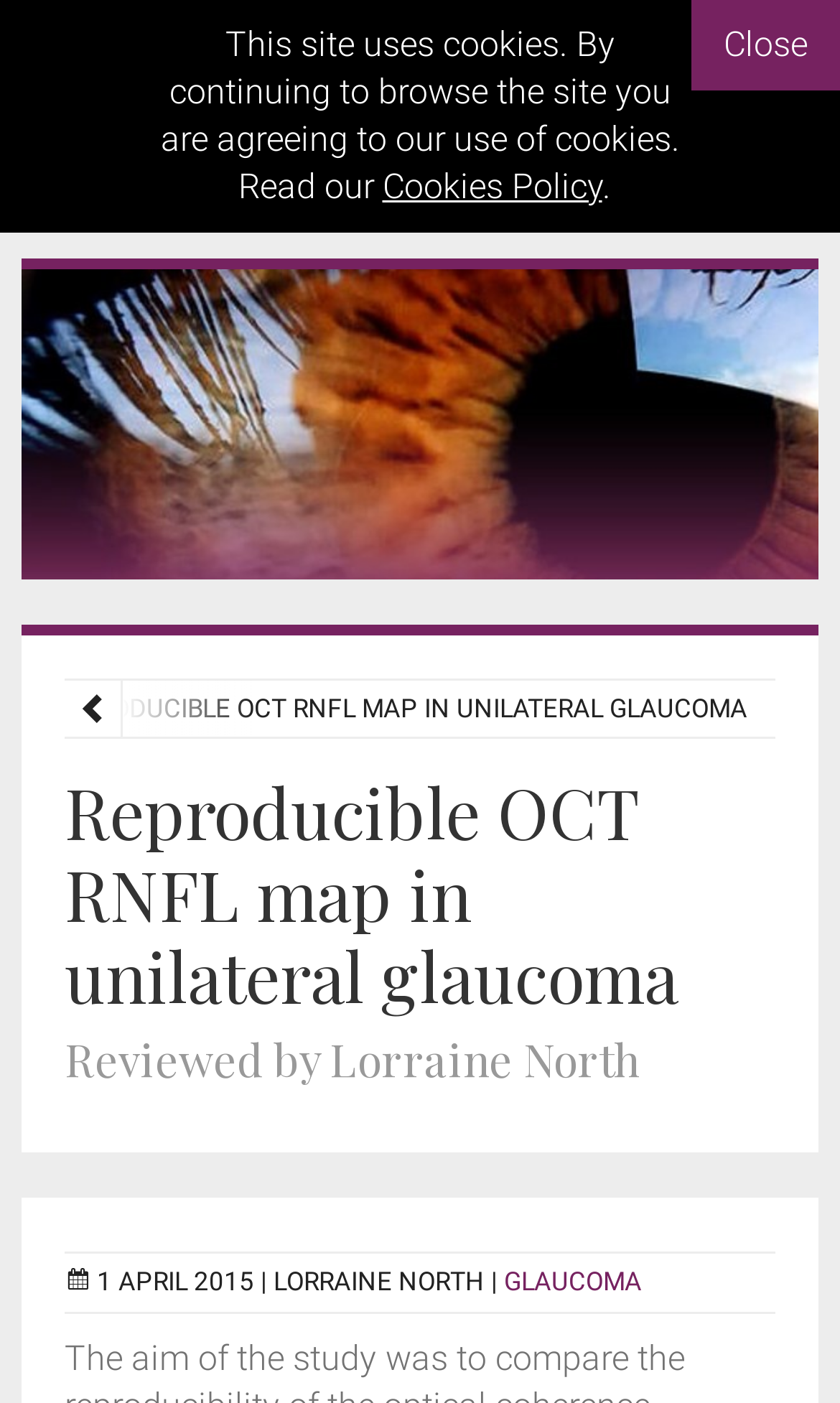How many images are on the webpage?
Refer to the image and provide a one-word or short phrase answer.

1